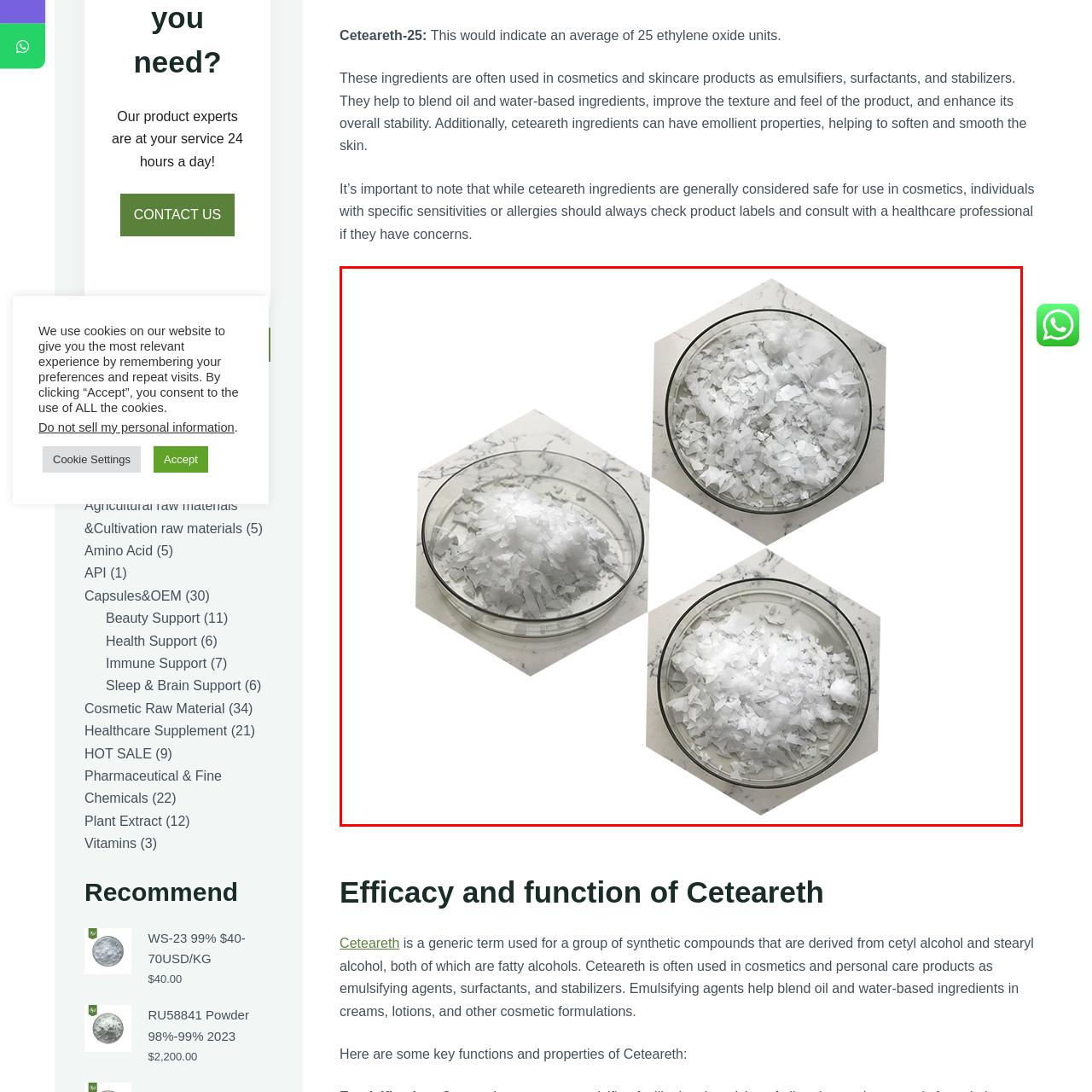Refer to the image area inside the black border, What is the purpose of Ceteareth compounds in cosmetics? 
Respond concisely with a single word or phrase.

Emulsifying